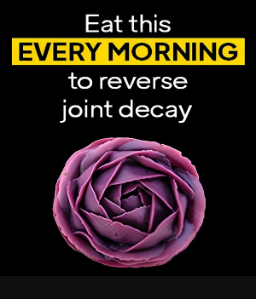What is the purpose of the text?
Refer to the image and provide a detailed answer to the question.

The text 'Eat this EVERY MORNING' is rendered in a bold yellow font, which suggests that the purpose of the text is to capture attention and draw the viewer's focus to the message.